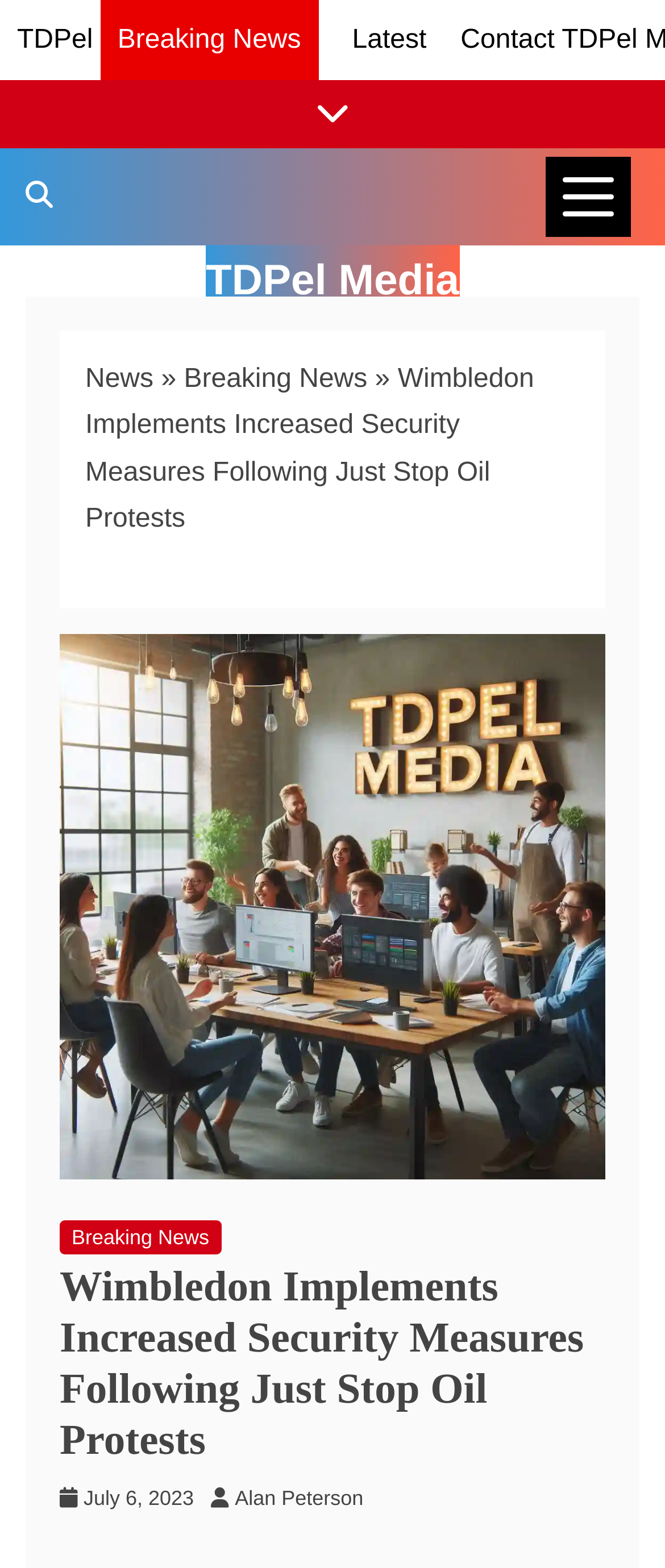Please answer the following question using a single word or phrase: 
What is the name of the media platform?

TDPel Media